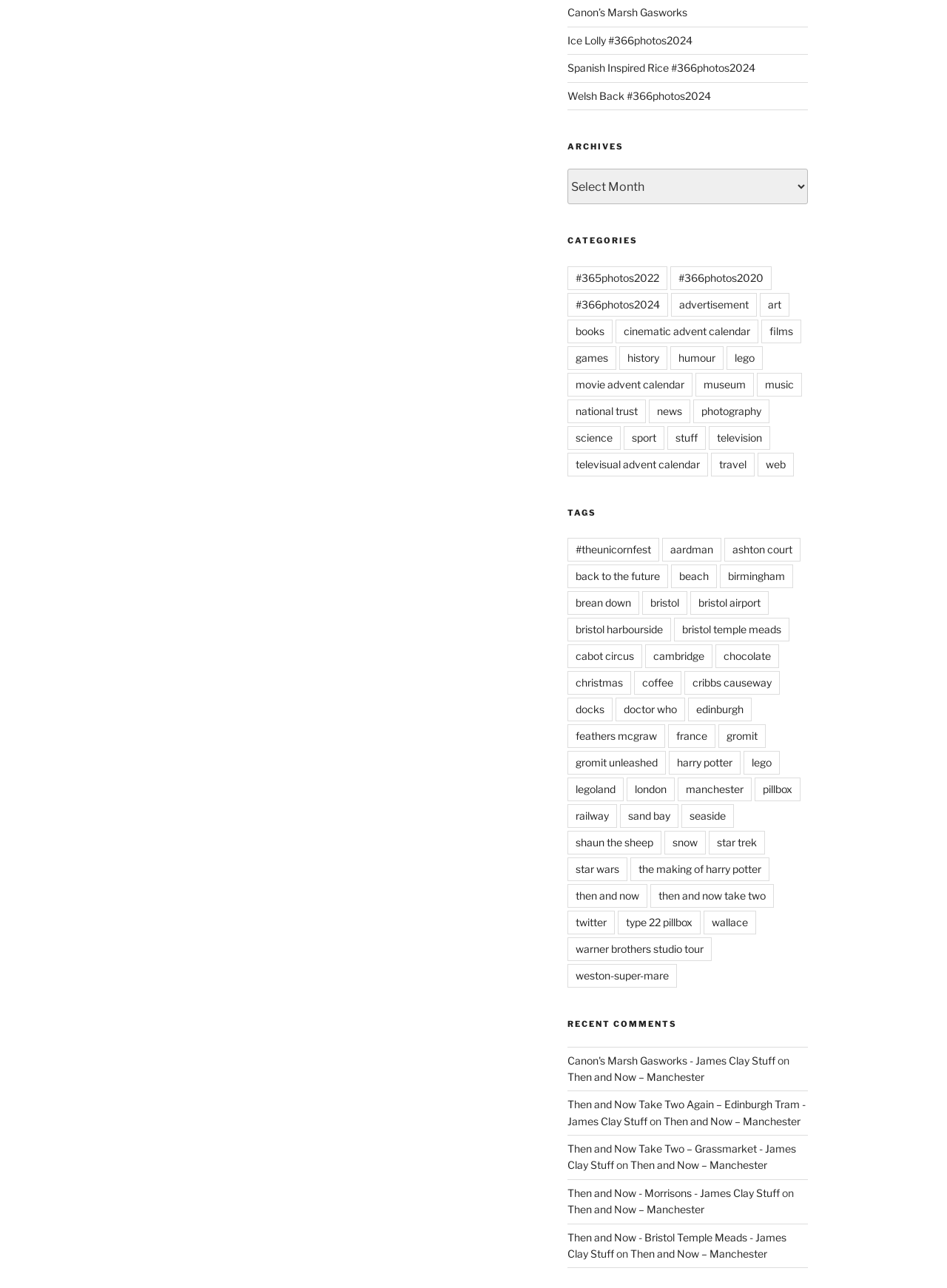Indicate the bounding box coordinates of the element that needs to be clicked to satisfy the following instruction: "Select 'Archives' from the dropdown menu". The coordinates should be four float numbers between 0 and 1, i.e., [left, top, right, bottom].

[0.599, 0.131, 0.853, 0.159]